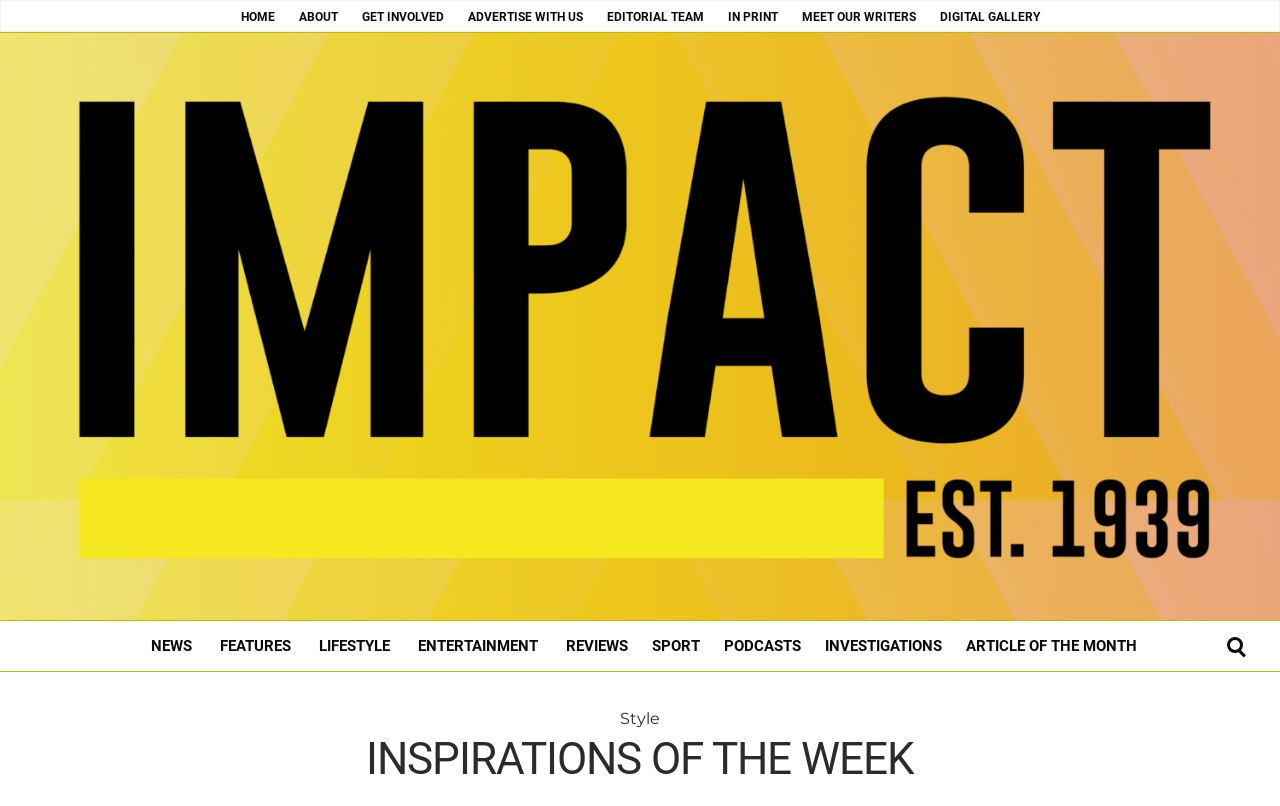How many links are listed at the bottom of the webpage?
Refer to the image and provide a one-word or short phrase answer.

11